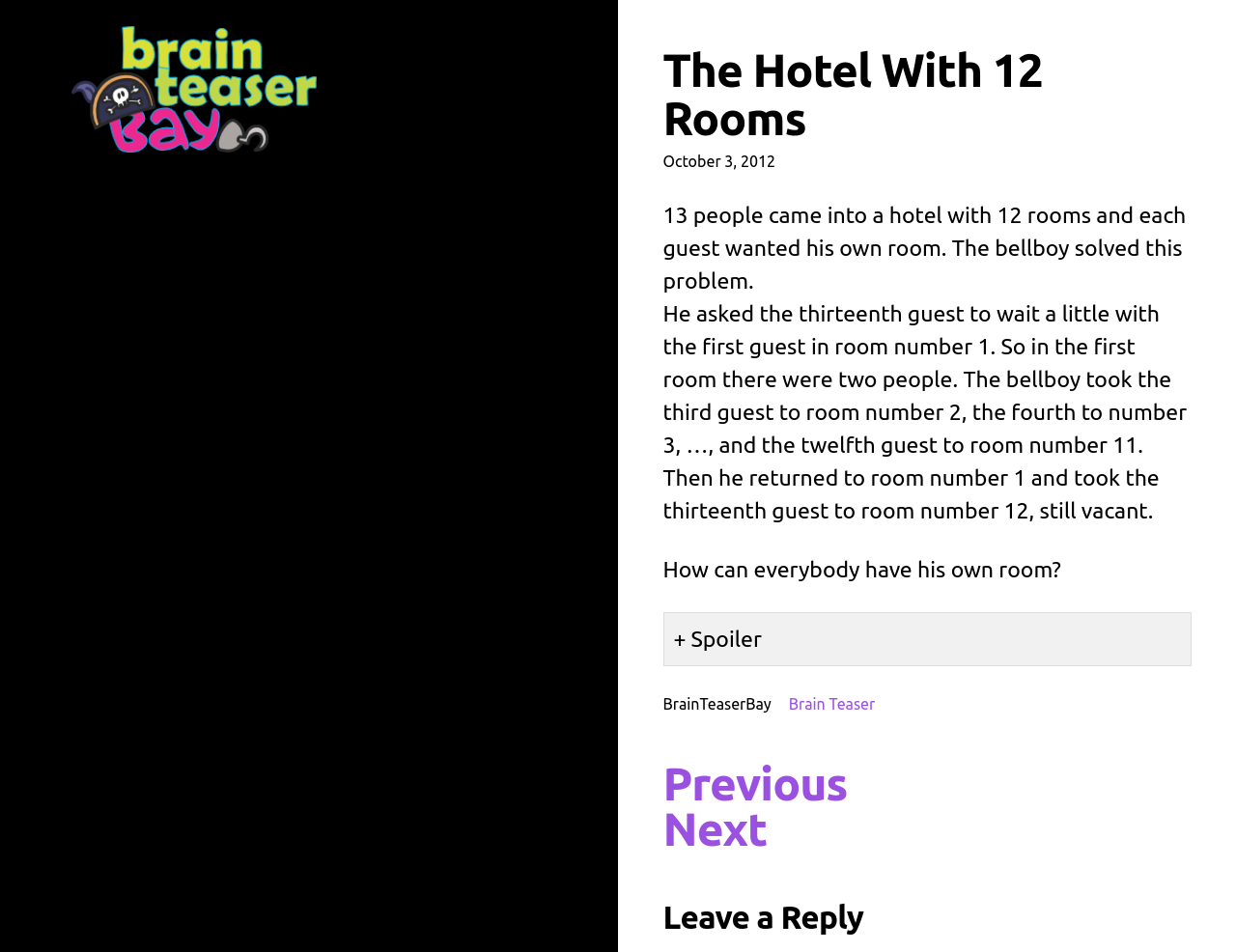Please study the image and answer the question comprehensively:
What is the name of the website?

I determined the answer by looking at the link element with the text 'Brain Teaser Bay' at the top of the webpage, which suggests that it is the name of the website.